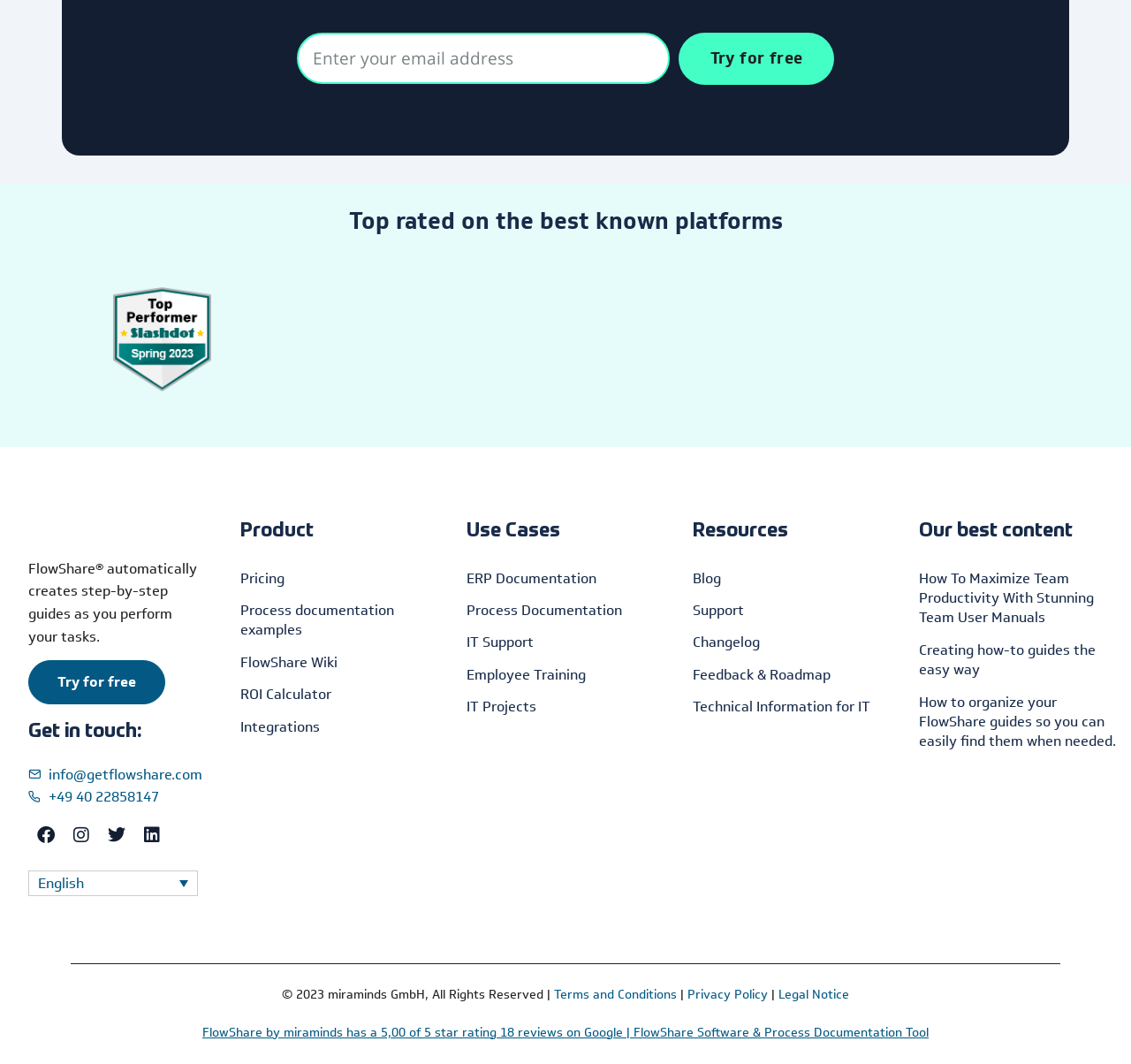Calculate the bounding box coordinates for the UI element based on the following description: "Changelog". Ensure the coordinates are four float numbers between 0 and 1, i.e., [left, top, right, bottom].

[0.612, 0.589, 0.788, 0.619]